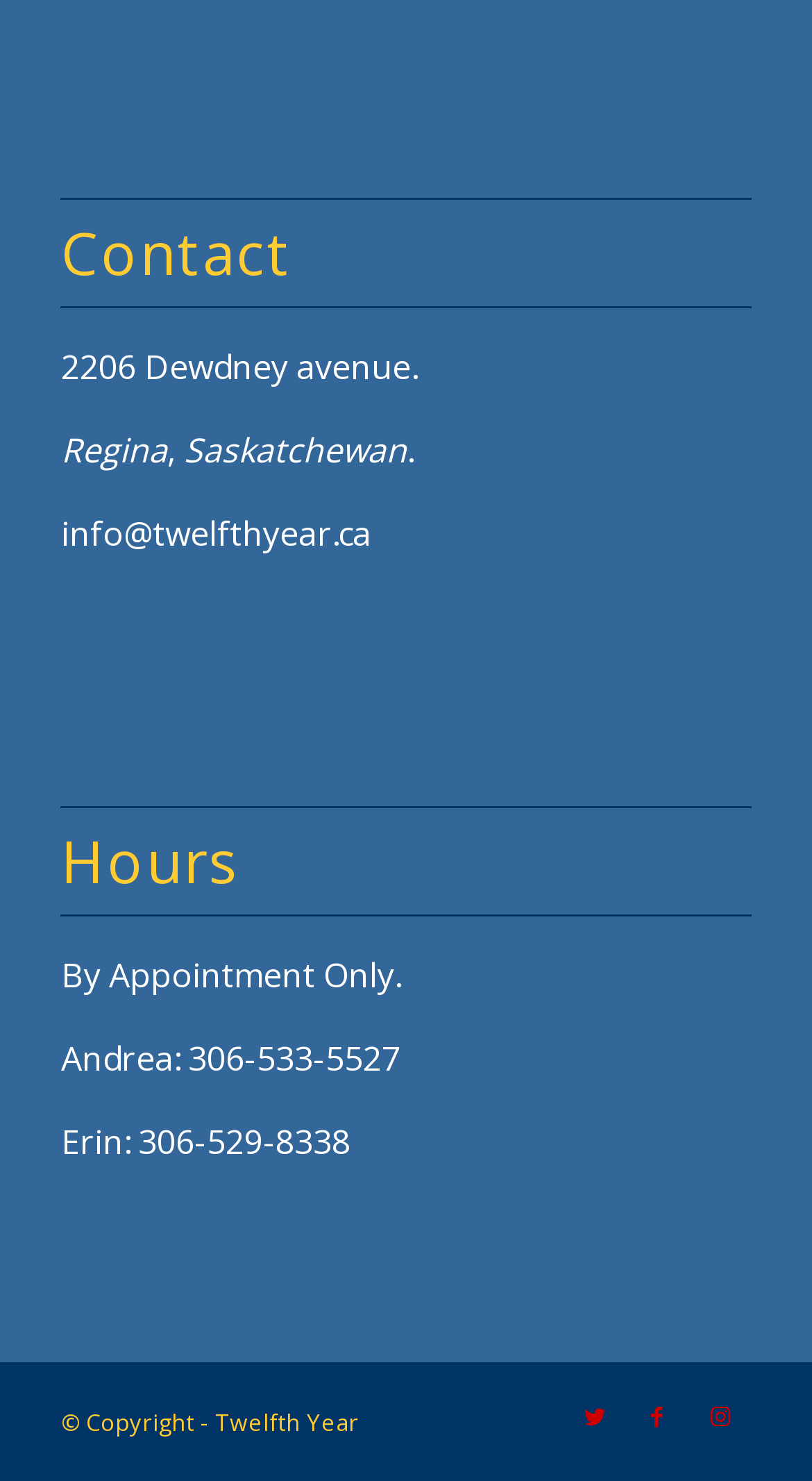What is the address of Twelfth Year?
Refer to the screenshot and answer in one word or phrase.

2206 Dewdney avenue, Regina, Saskatchewan